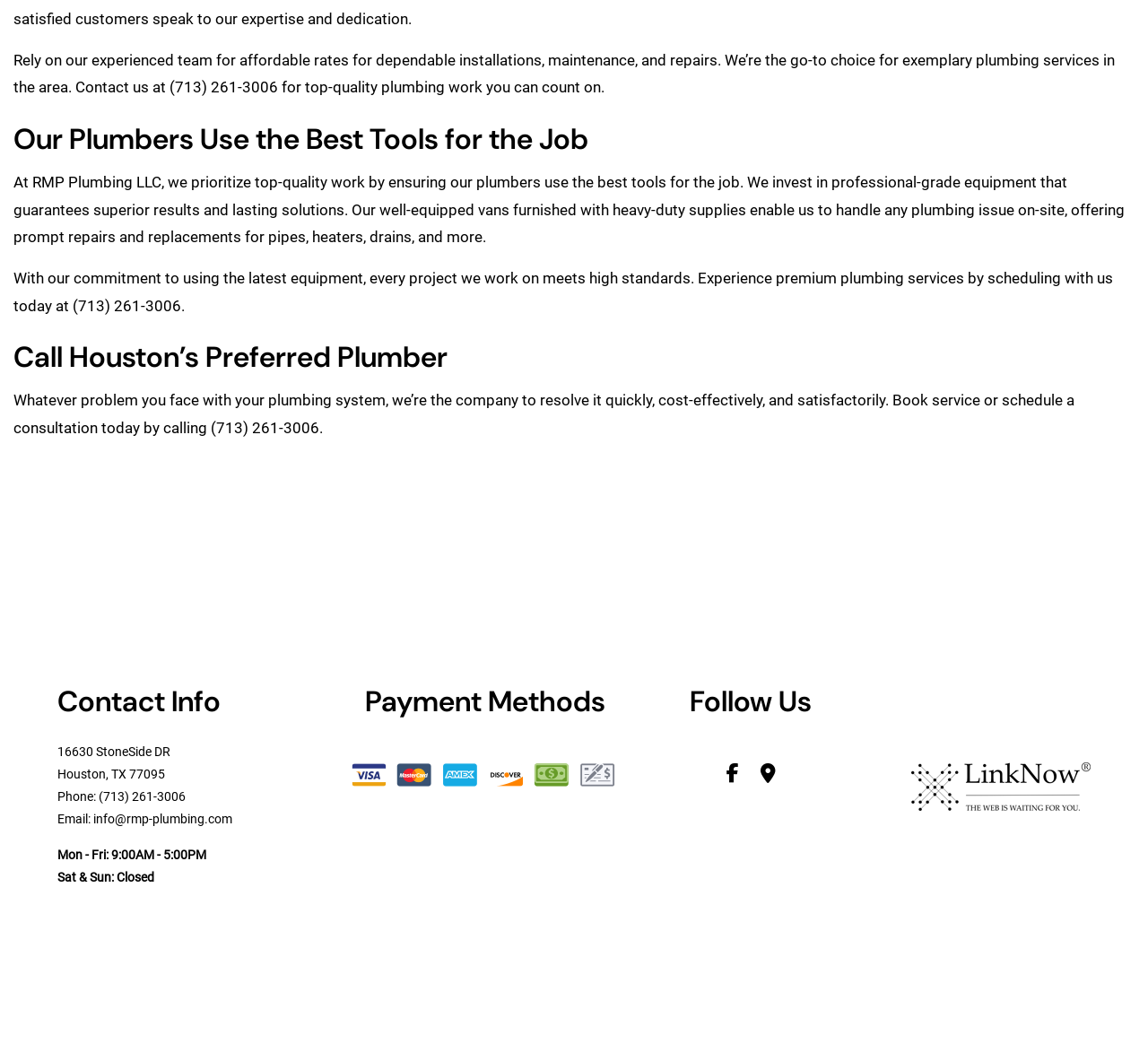Respond with a single word or short phrase to the following question: 
What is the company's address?

16630 StoneSide DR, Houston, TX 77095